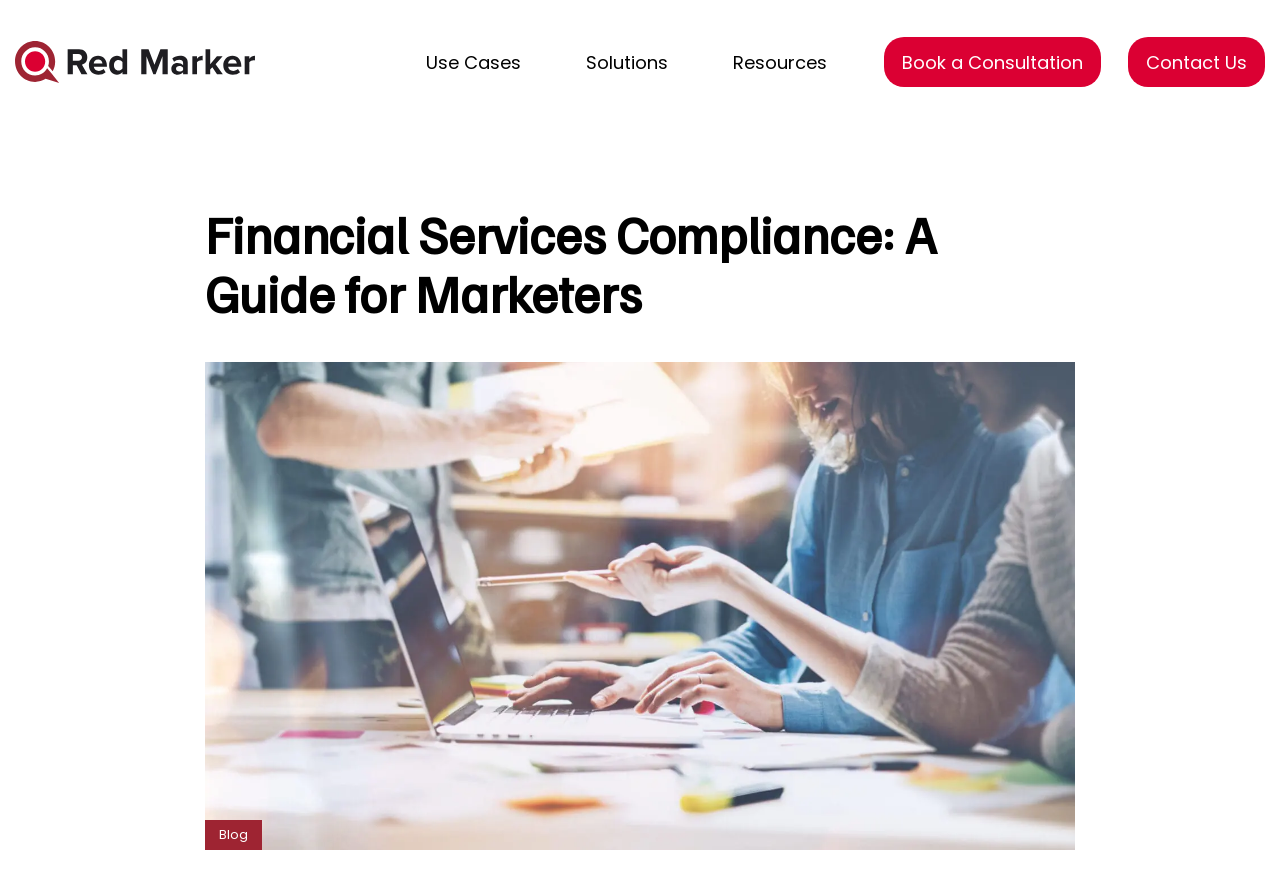Find the bounding box coordinates for the element that must be clicked to complete the instruction: "Explore the 'Blog & News' section". The coordinates should be four float numbers between 0 and 1, indicated as [left, top, right, bottom].

[0.549, 0.213, 0.713, 0.284]